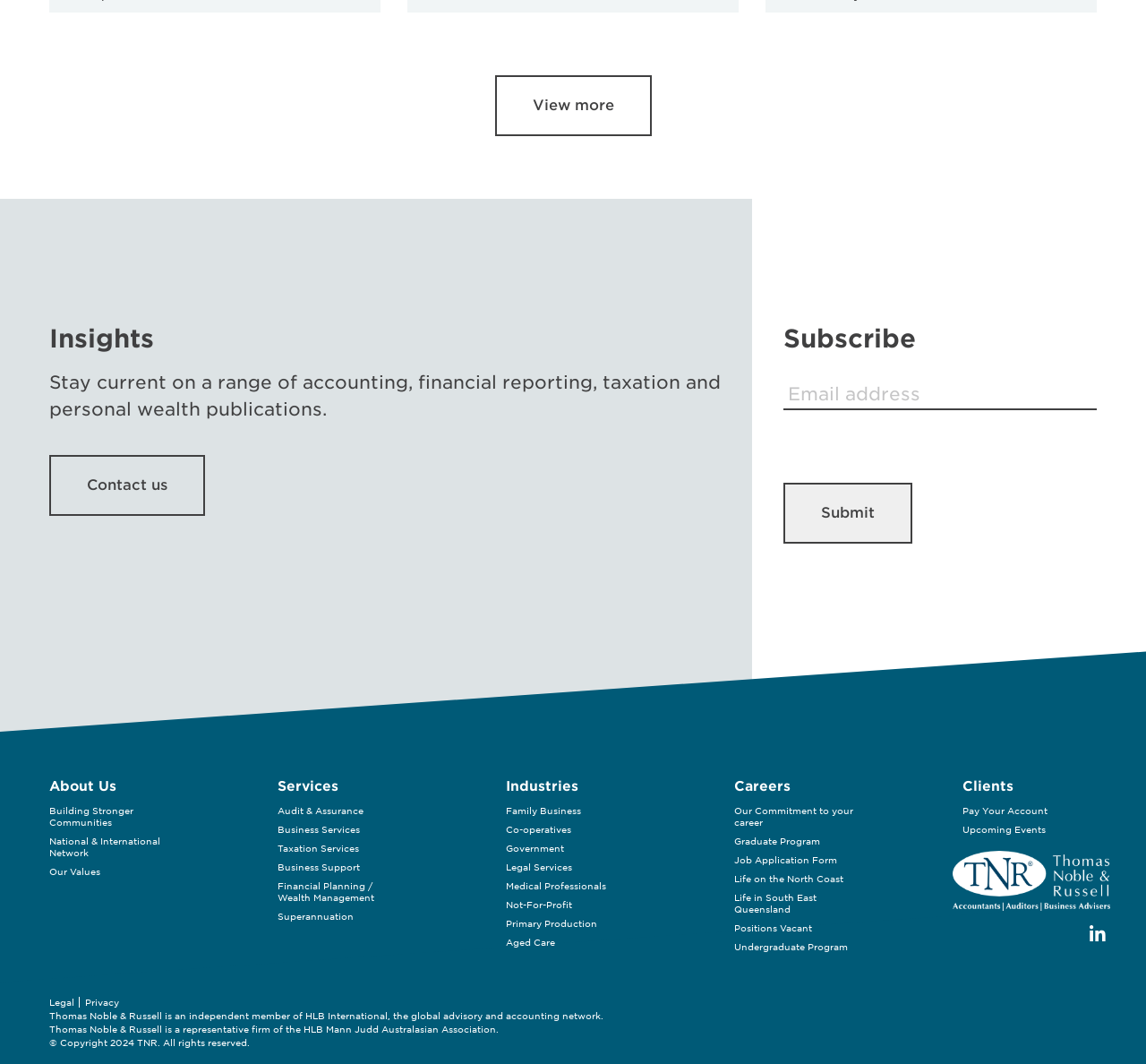Please identify the bounding box coordinates of the element's region that needs to be clicked to fulfill the following instruction: "Subscribe with email". The bounding box coordinates should consist of four float numbers between 0 and 1, i.e., [left, top, right, bottom].

[0.684, 0.357, 0.957, 0.385]